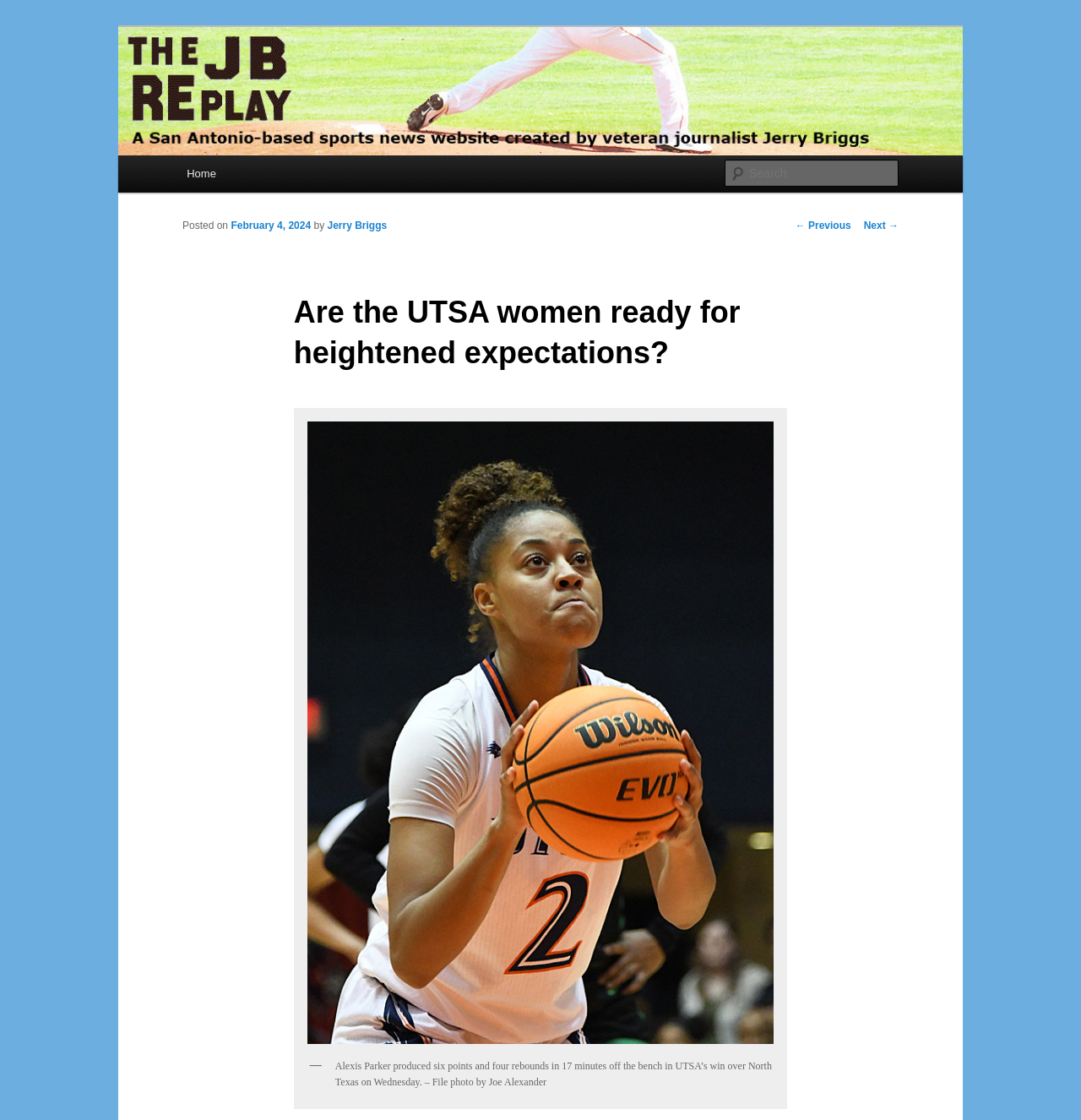Determine the bounding box coordinates for the area that needs to be clicked to fulfill this task: "Search for something". The coordinates must be given as four float numbers between 0 and 1, i.e., [left, top, right, bottom].

[0.671, 0.143, 0.831, 0.167]